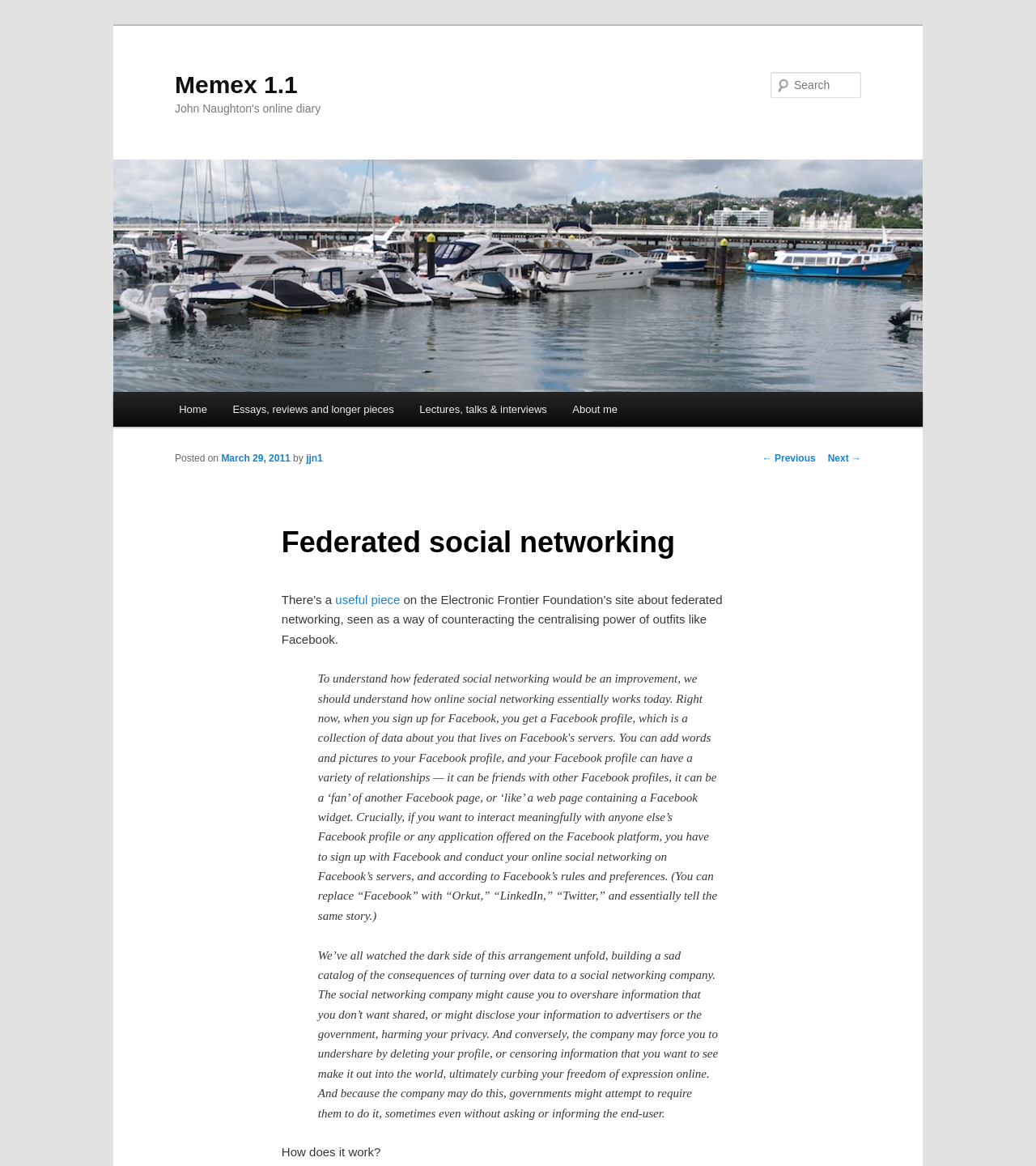What is the author of the article?
Utilize the information in the image to give a detailed answer to the question.

The author of the article can be found in the link element with the text 'jjn1' which is a sub-element of the header element.